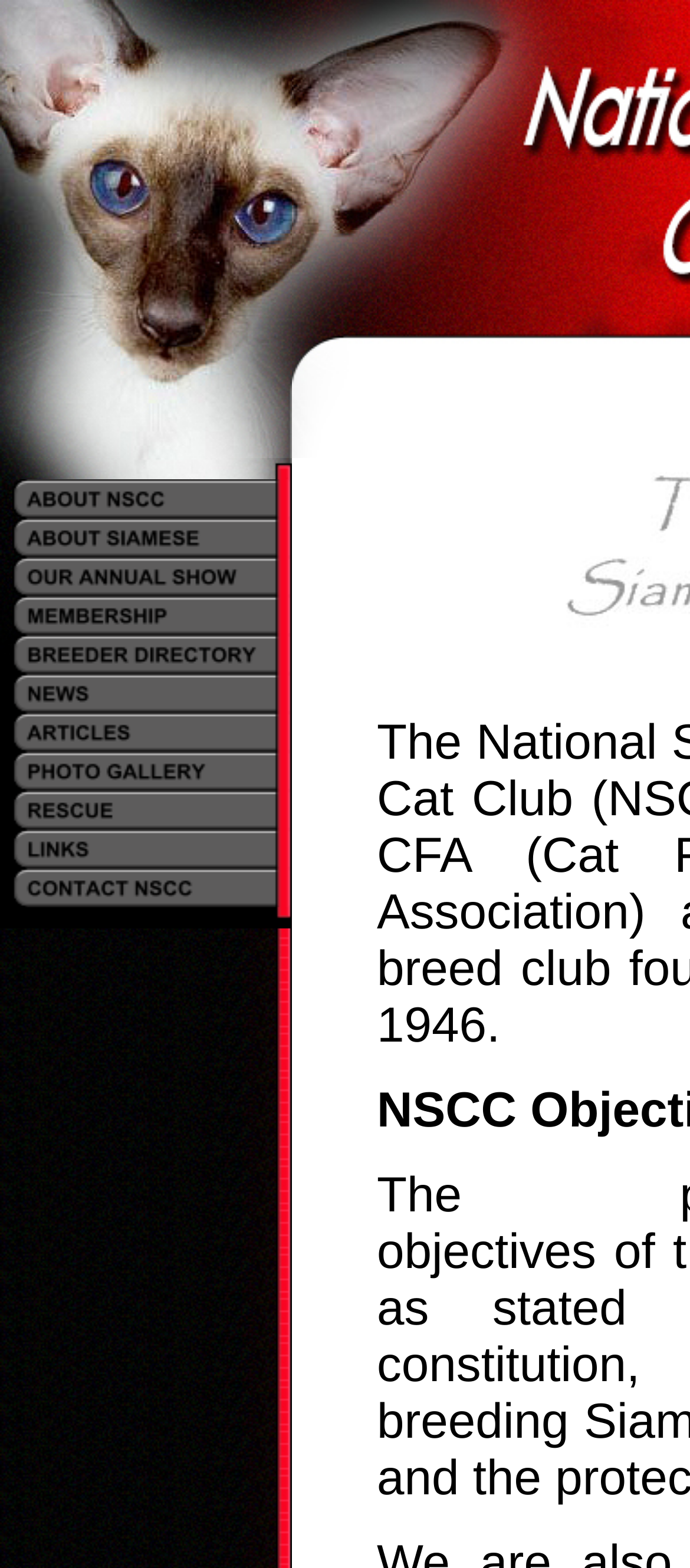Identify the bounding box for the described UI element. Provide the coordinates in (top-left x, top-left y, bottom-right x, bottom-right y) format with values ranging from 0 to 1: alt="OUR ANNUAL SHOW"

[0.018, 0.365, 0.423, 0.385]